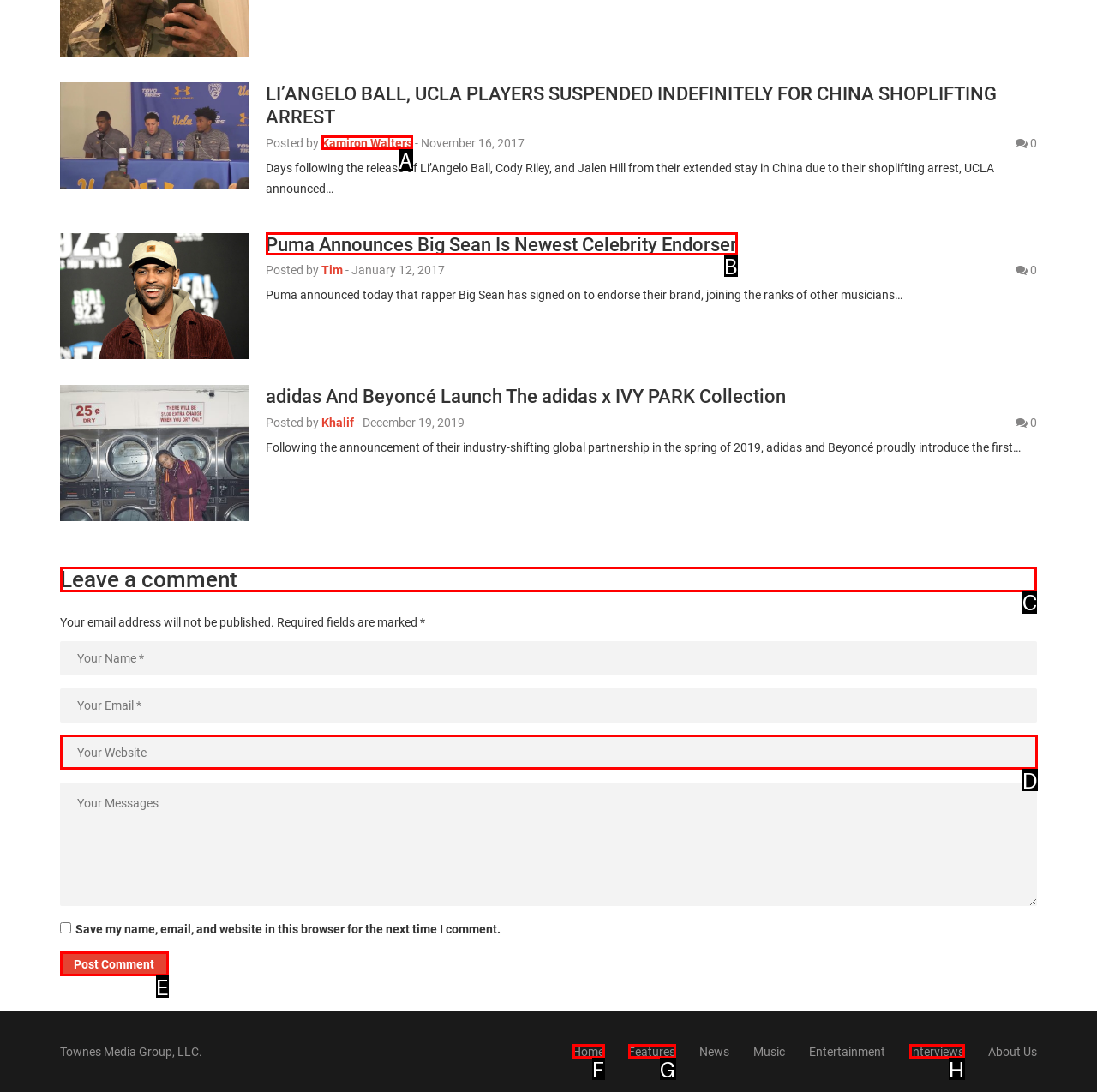Tell me the letter of the UI element to click in order to accomplish the following task: Leave a comment
Answer with the letter of the chosen option from the given choices directly.

C